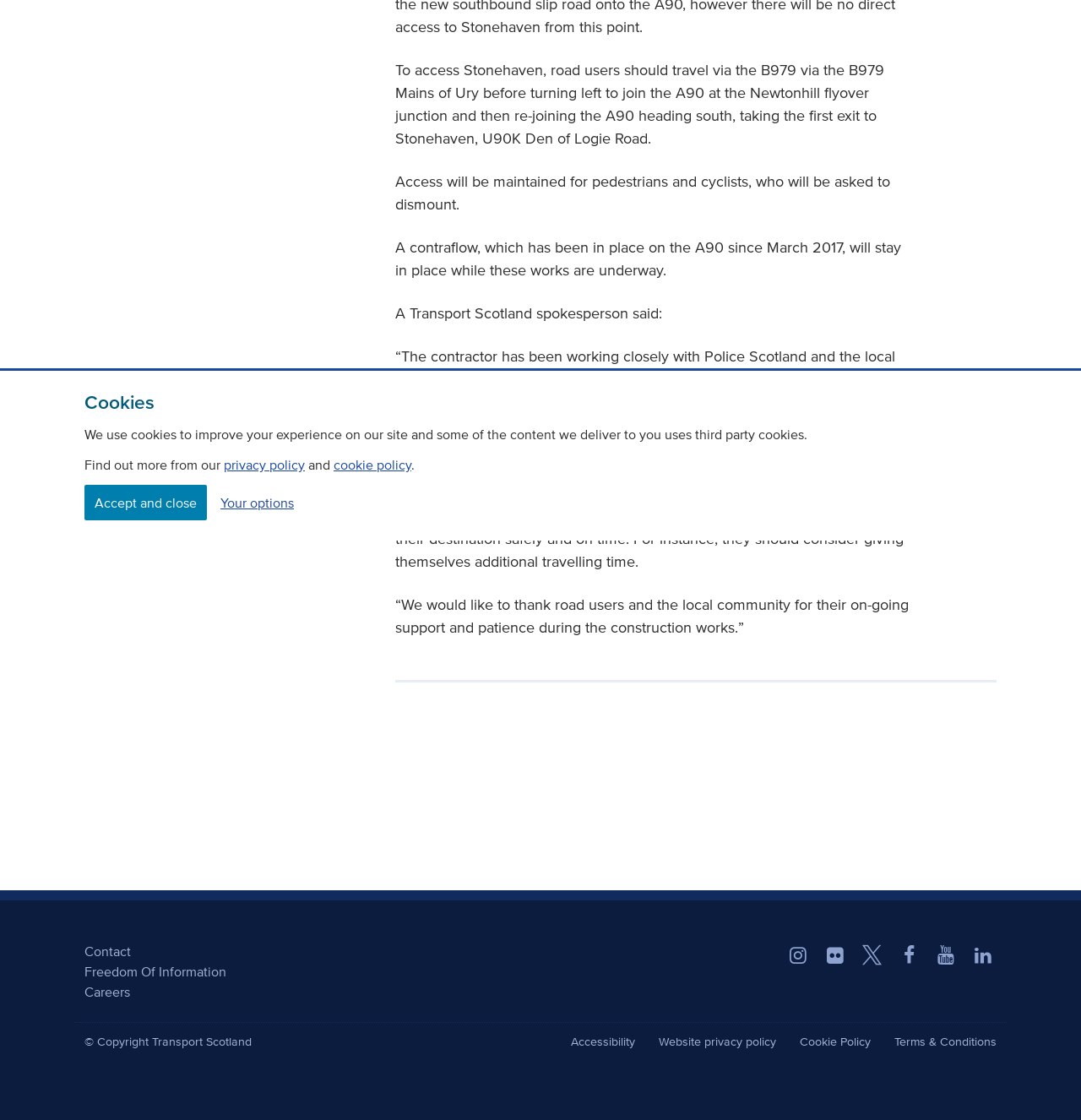Mark the bounding box of the element that matches the following description: "Contact".

[0.078, 0.84, 0.491, 0.858]